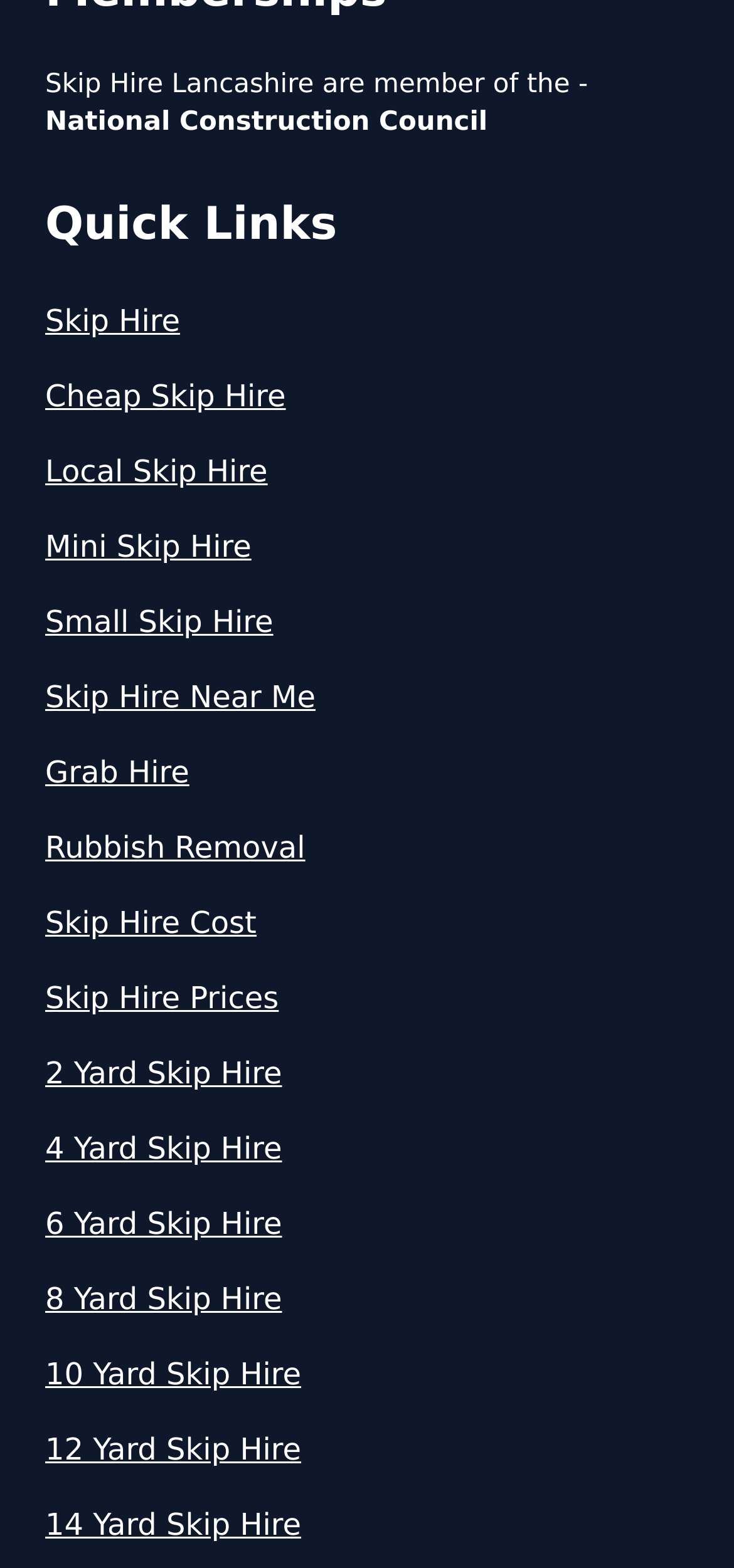Please reply to the following question using a single word or phrase: 
How many locations are listed at the top of the webpage?

6